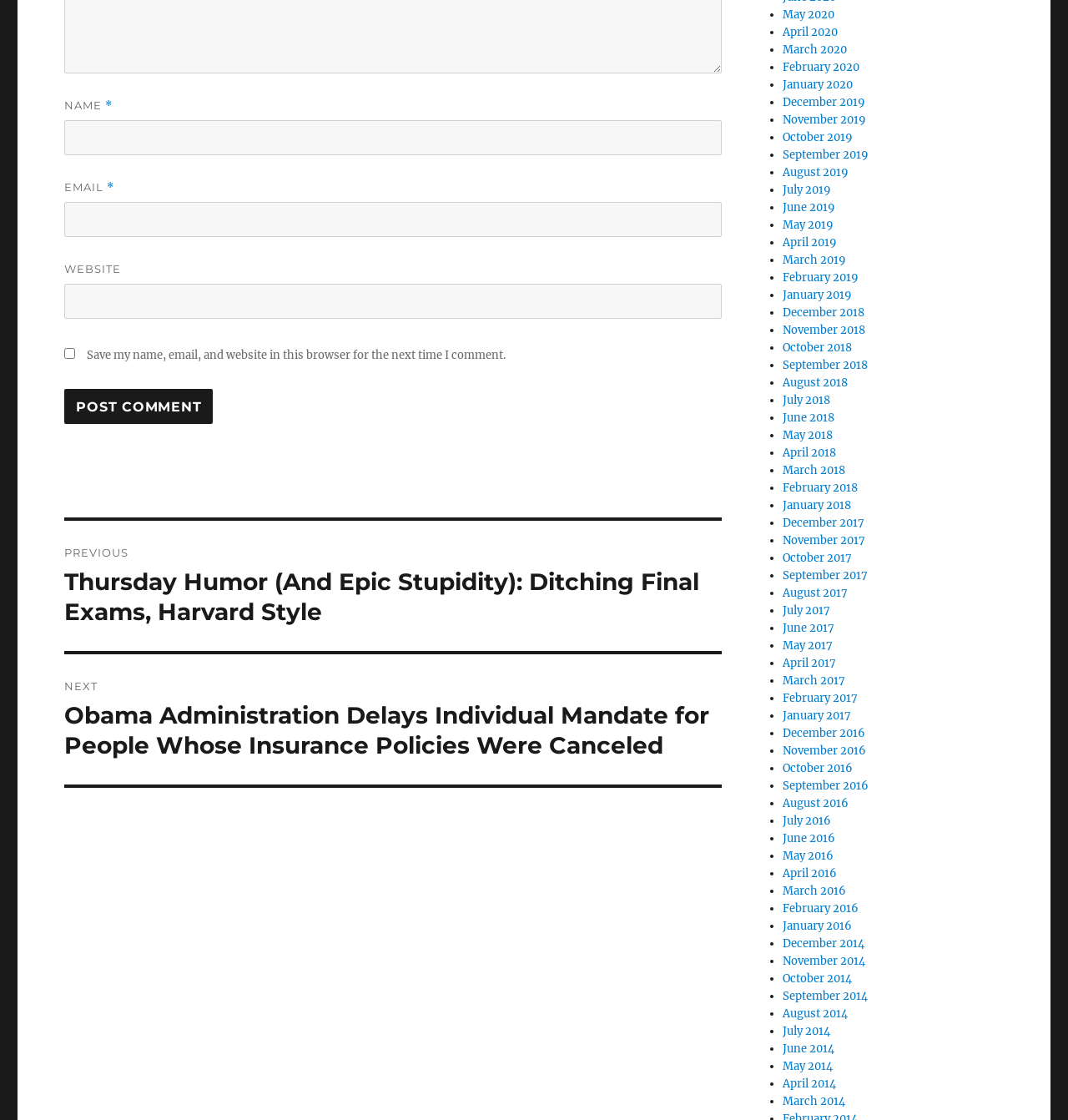Indicate the bounding box coordinates of the clickable region to achieve the following instruction: "Post a comment."

[0.06, 0.347, 0.199, 0.379]